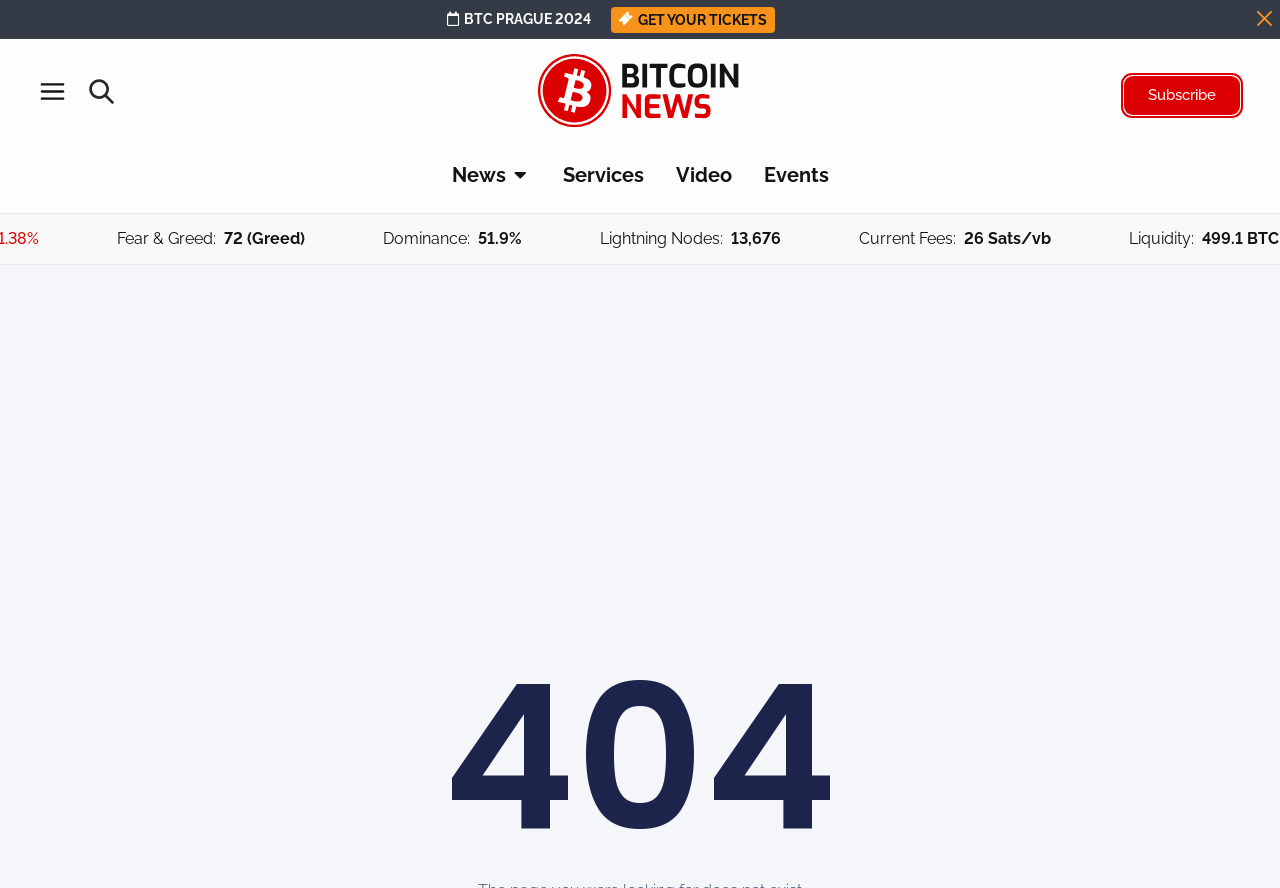Identify the coordinates of the bounding box for the element that must be clicked to accomplish the instruction: "Subscribe to the newsletter".

[0.878, 0.086, 0.969, 0.13]